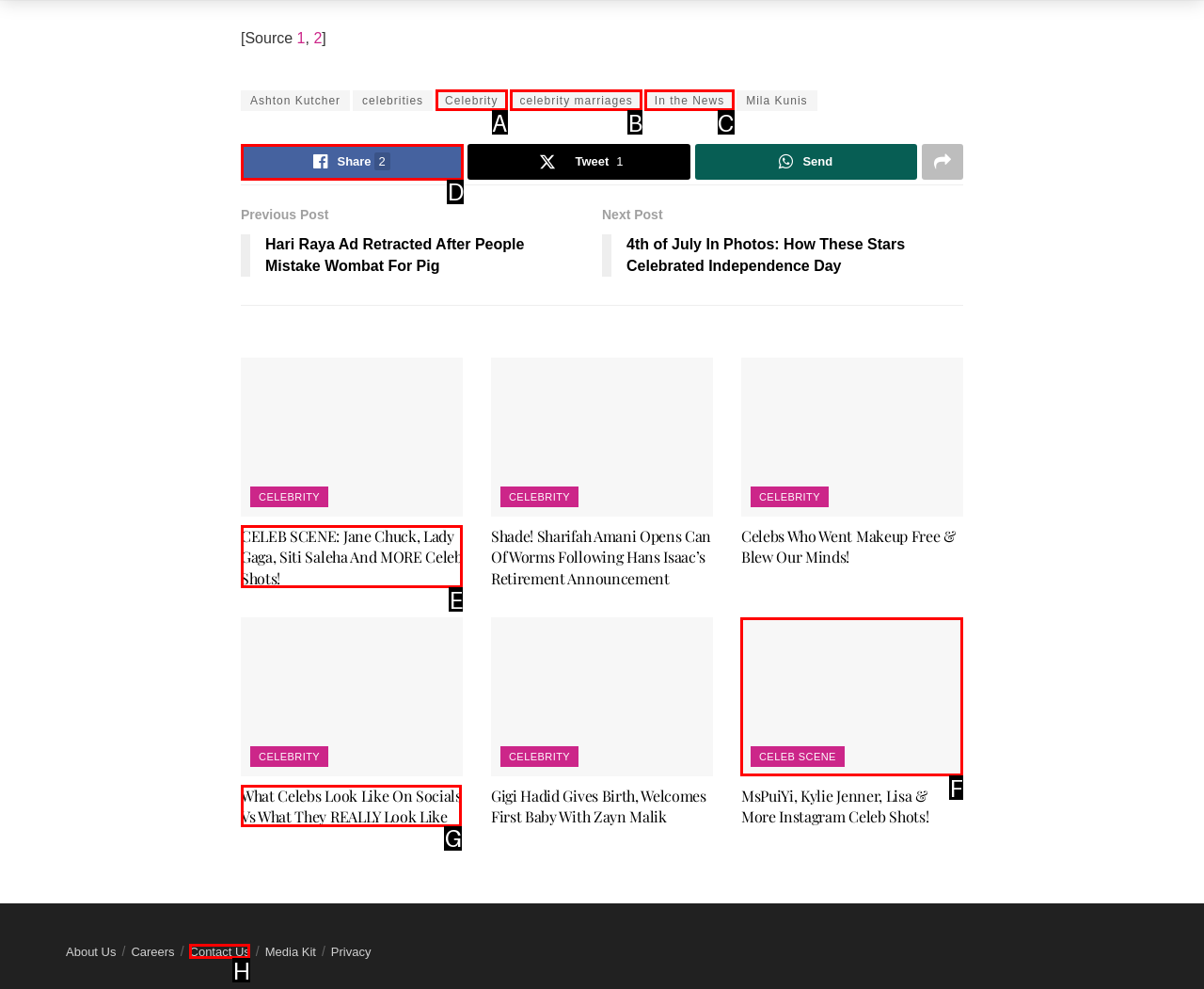Determine which option should be clicked to carry out this task: Share the post on social media
State the letter of the correct choice from the provided options.

D